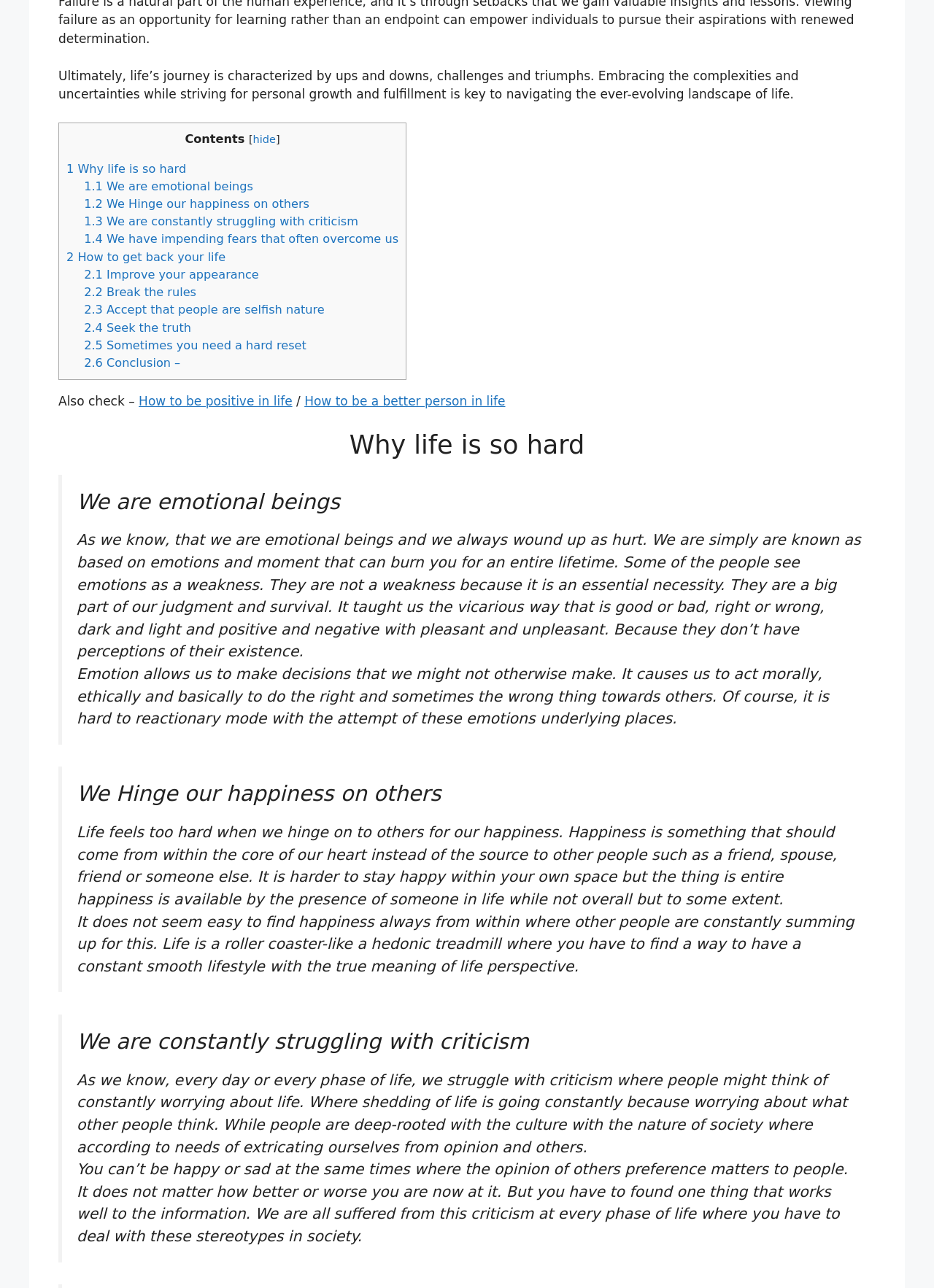From the webpage screenshot, identify the region described by 2.6 Conclusion –. Provide the bounding box coordinates as (top-left x, top-left y, bottom-right x, bottom-right y), with each value being a floating point number between 0 and 1.

[0.09, 0.276, 0.193, 0.287]